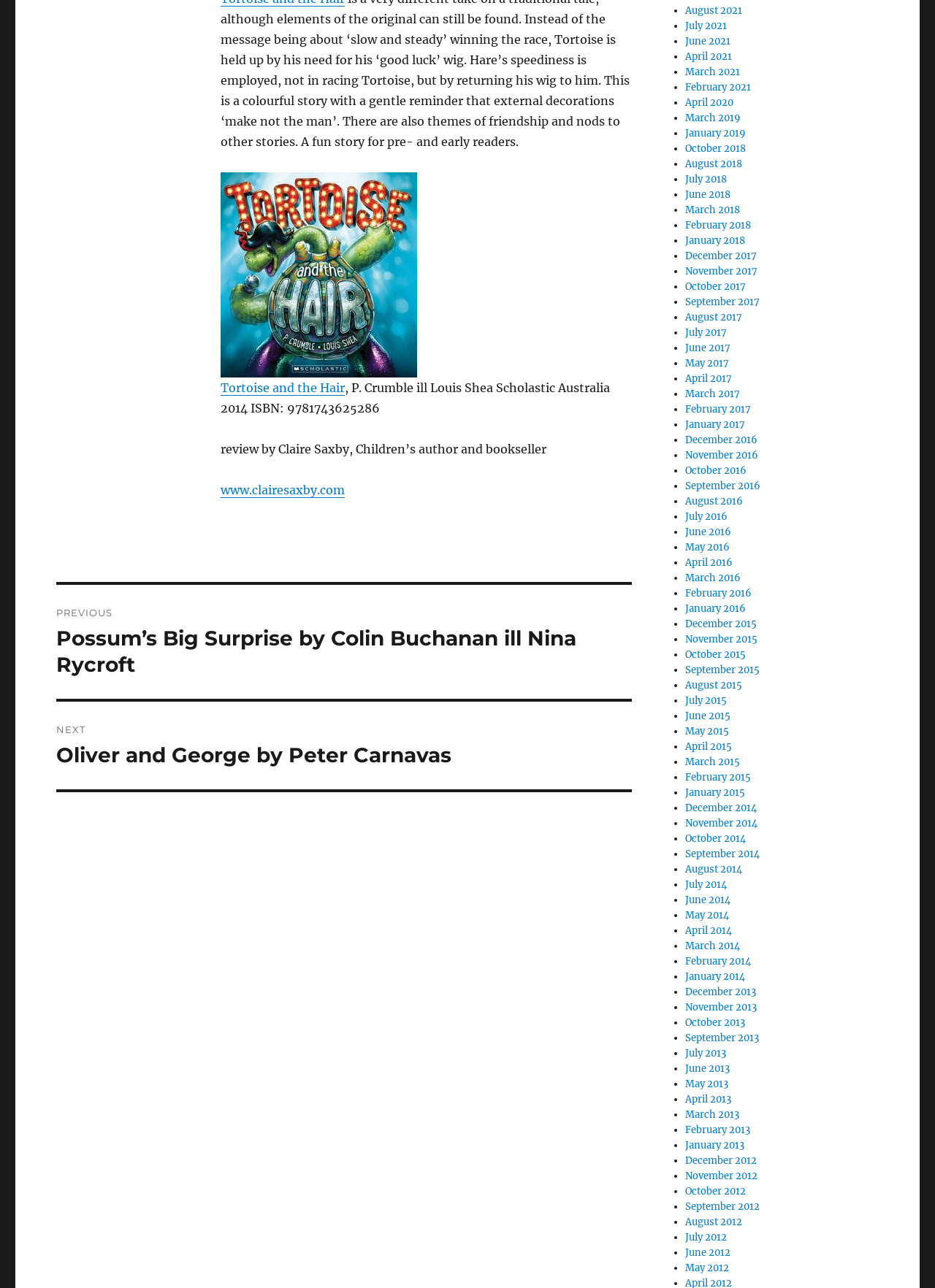Bounding box coordinates are specified in the format (top-left x, top-left y, bottom-right x, bottom-right y). All values are floating point numbers bounded between 0 and 1. Please provide the bounding box coordinate of the region this sentence describes: www.clairesaxby.com

[0.236, 0.375, 0.369, 0.386]